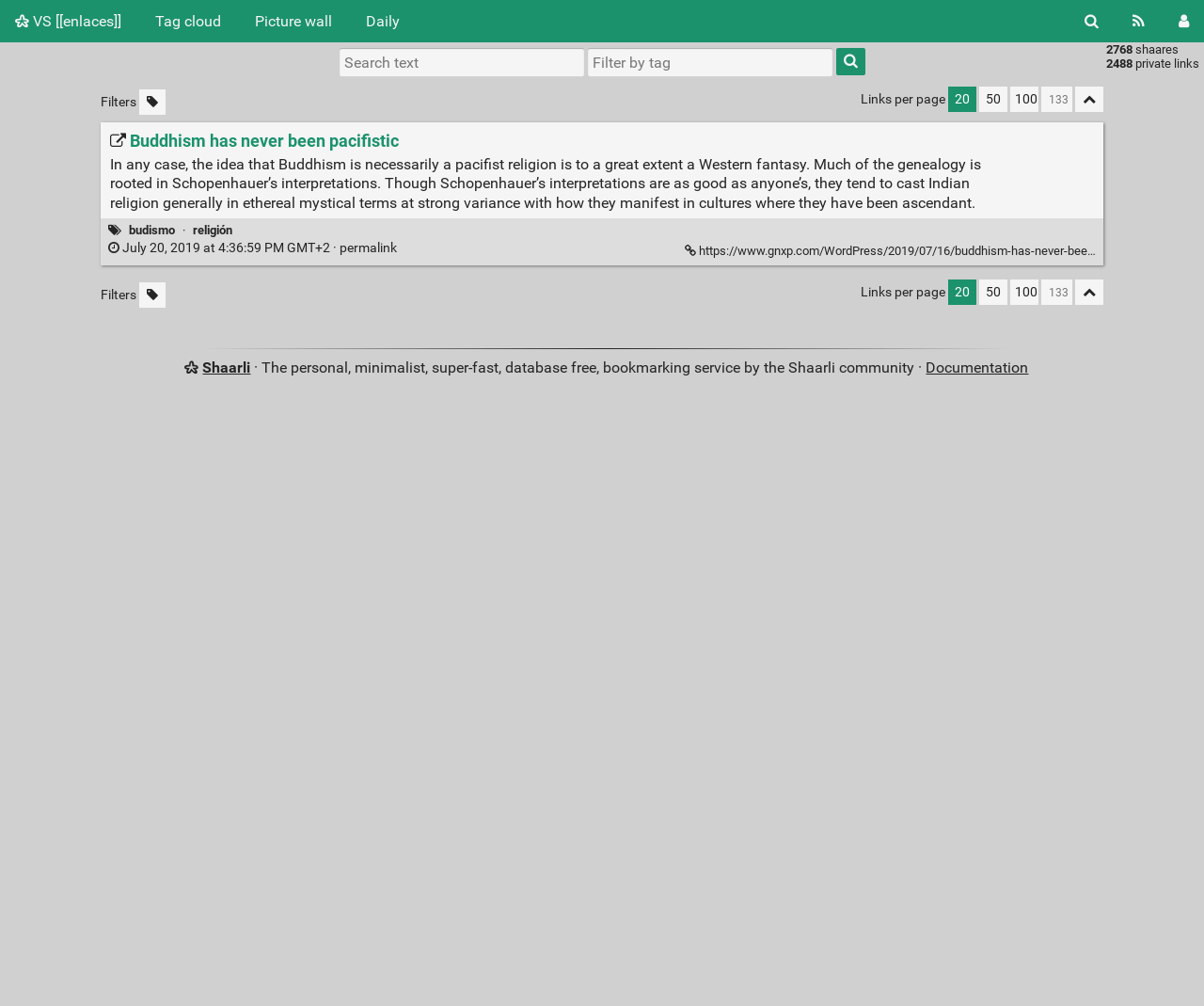Can you give a comprehensive explanation to the question given the content of the image?
What is the function of the 'Add tag' button?

The 'Add tag' button is located below the article title, and is used to add tags to the article, as indicated by the links 'budismo' and 'religión' next to it.